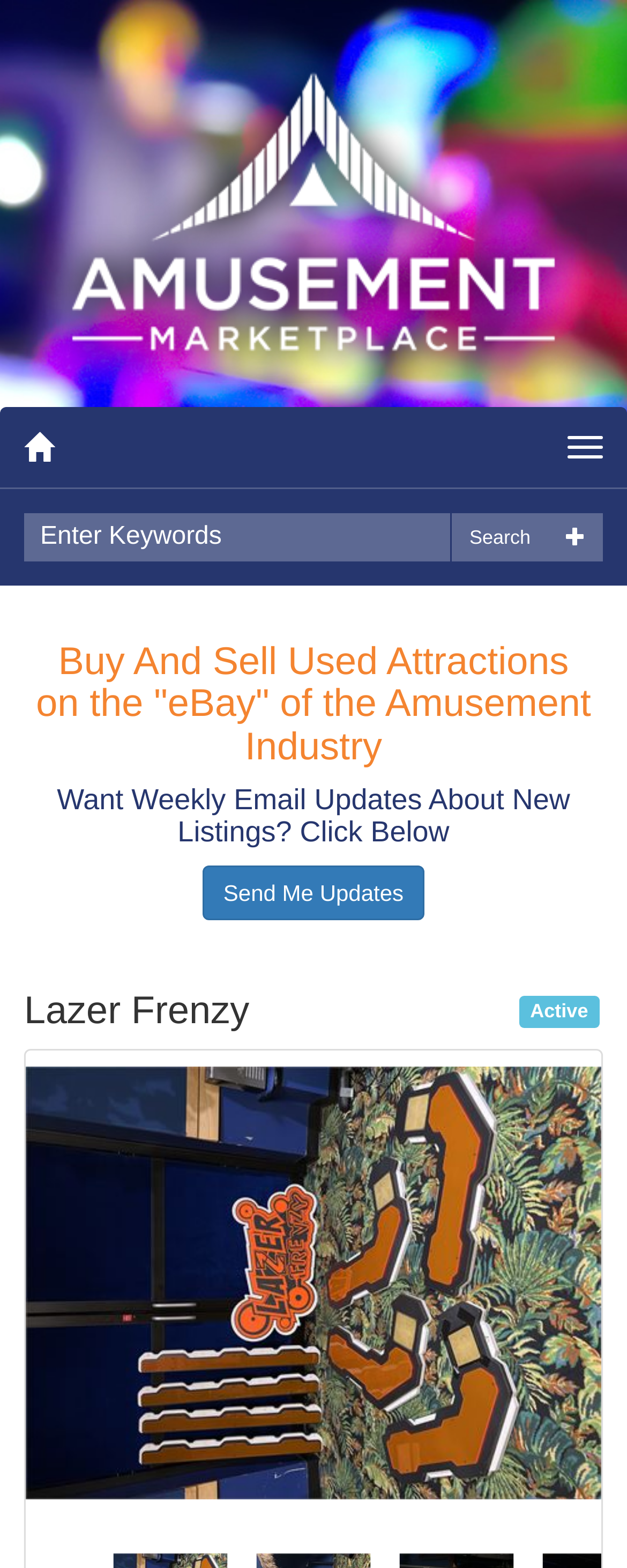Summarize the webpage with a detailed and informative caption.

The webpage is an online marketplace for buying and selling used attractions in the amusement industry. At the top left, there is a link to "Amusement Marketplace" accompanied by an image with the same name. Next to it, on the top right, is a button to toggle navigation. 

Below the top section, there is a search bar with a textbox to enter keywords and a search button. The search bar is positioned on the left side of the page, taking up about two-thirds of the width.

The main content of the page is divided into sections. The first section has a heading that describes the purpose of the website, which is to buy and sell used attractions. The second section has a heading that invites users to sign up for weekly email updates about new listings, with a link to "Send Me Updates" below it.

Further down the page, there is a section with a heading that reads "Lazer Frenzy", which is the specific listing being displayed. This section contains a large image that takes up most of the width of the page, likely showcasing the Lazer Frenzy game. Above the image, there is a label that reads "Active".